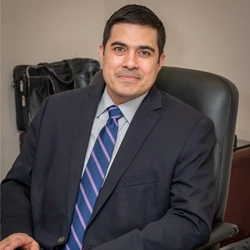What is one of the areas Dan McGill focuses on in his role?
Please respond to the question thoroughly and include all relevant details.

According to the caption, Dan McGill's role emphasizes advocacy and community involvement, particularly focusing on youth education and local initiatives, which suggests that youth education is one of the areas he focuses on.